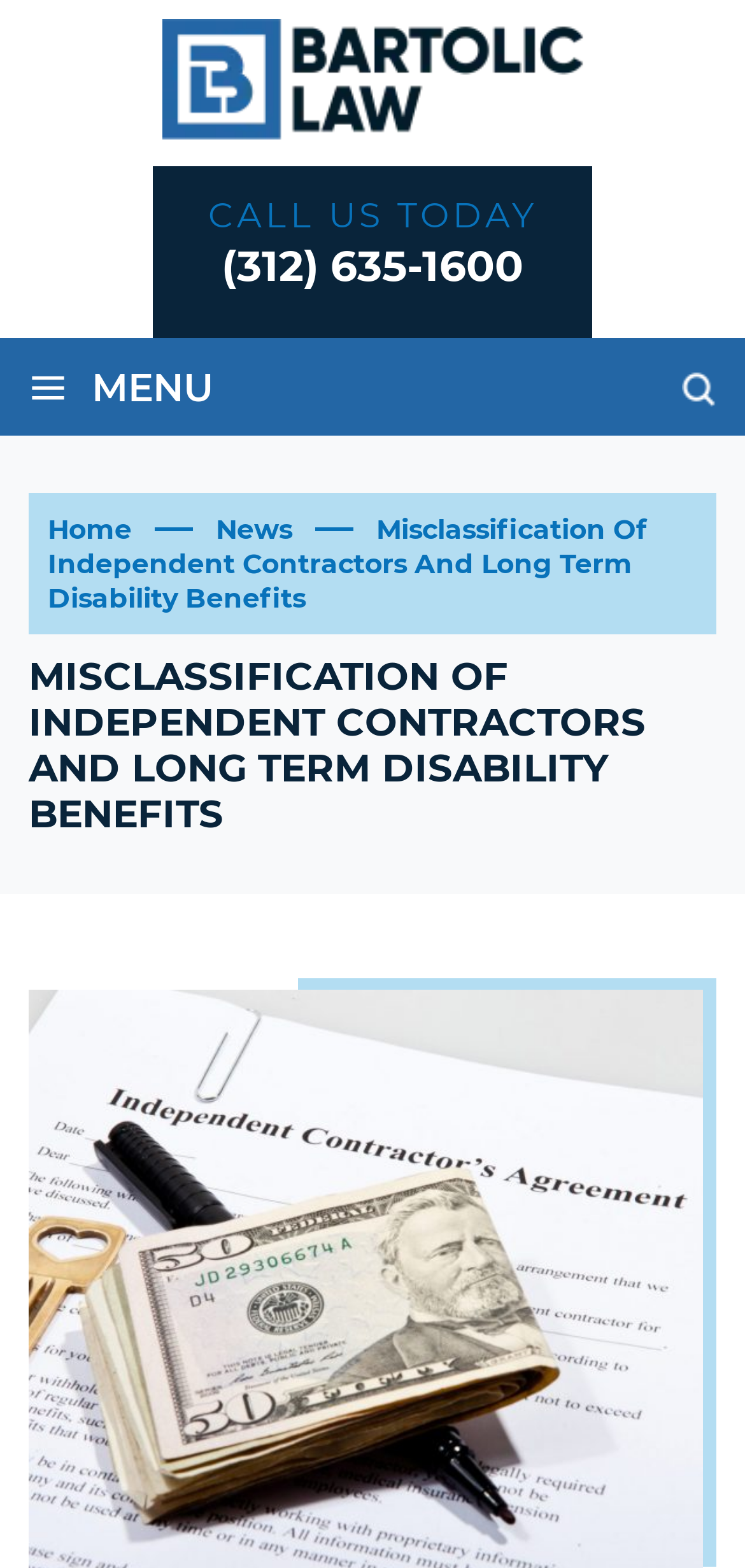Illustrate the webpage's structure and main components comprehensively.

The webpage appears to be a law firm's website, specifically focusing on long-term disability benefits for independent contractors. At the top-left corner, there is a search box with a "Search" button next to it. Below the search box, there is a menu icon represented by the symbol "≡" and a "MENU" text.

On the top-right side, there is a prominent call-to-action section with a heading "CALL US TODAY" and a phone number "(312) 635-1600" in a larger font size. 

The main content of the webpage is divided into two sections. The top section has a heading "MISCLASSIFICATION OF INDEPENDENT CONTRACTORS AND LONG TERM DISABILITY BENEFITS" in a large font size, which is likely the title of the webpage. Below the title, there is a paragraph of text that is not explicitly mentioned in the accessibility tree, but based on the meta description, it likely discusses the challenges faced by independent contractors related to disability benefits and the importance of reviewing their situation with a long-term disability lawyer near Chicago.

The bottom section has a navigation menu with links to "Home" and "News" pages. There is also a "Clear" button on the right side of this section, which is likely used to clear some form or search input.

There are no images mentioned in the accessibility tree, but there may be some implicit images or icons associated with the menu, search box, or other UI elements.